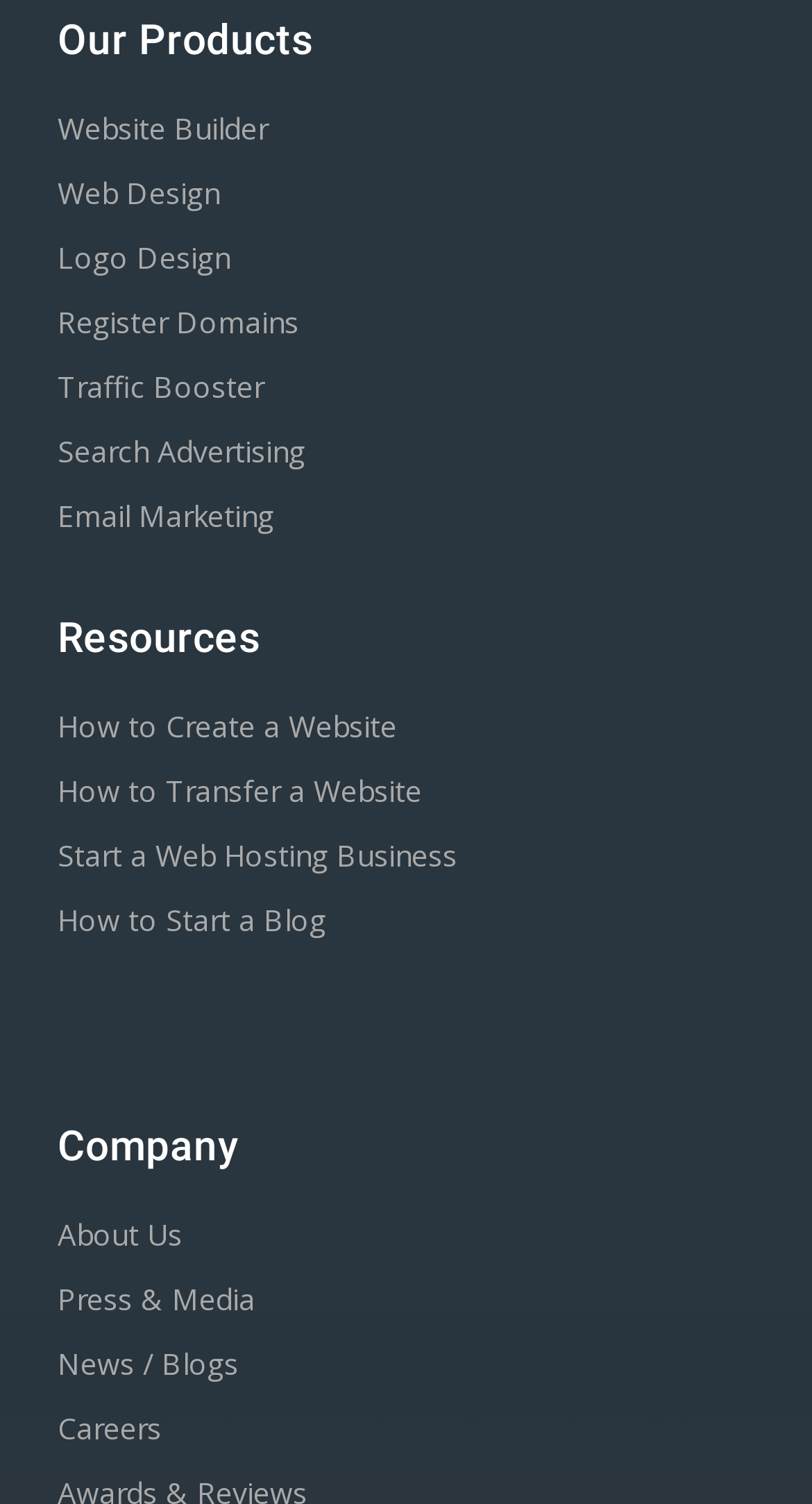Using the webpage screenshot, locate the HTML element that fits the following description and provide its bounding box: "Logo Design".

[0.071, 0.157, 0.283, 0.184]